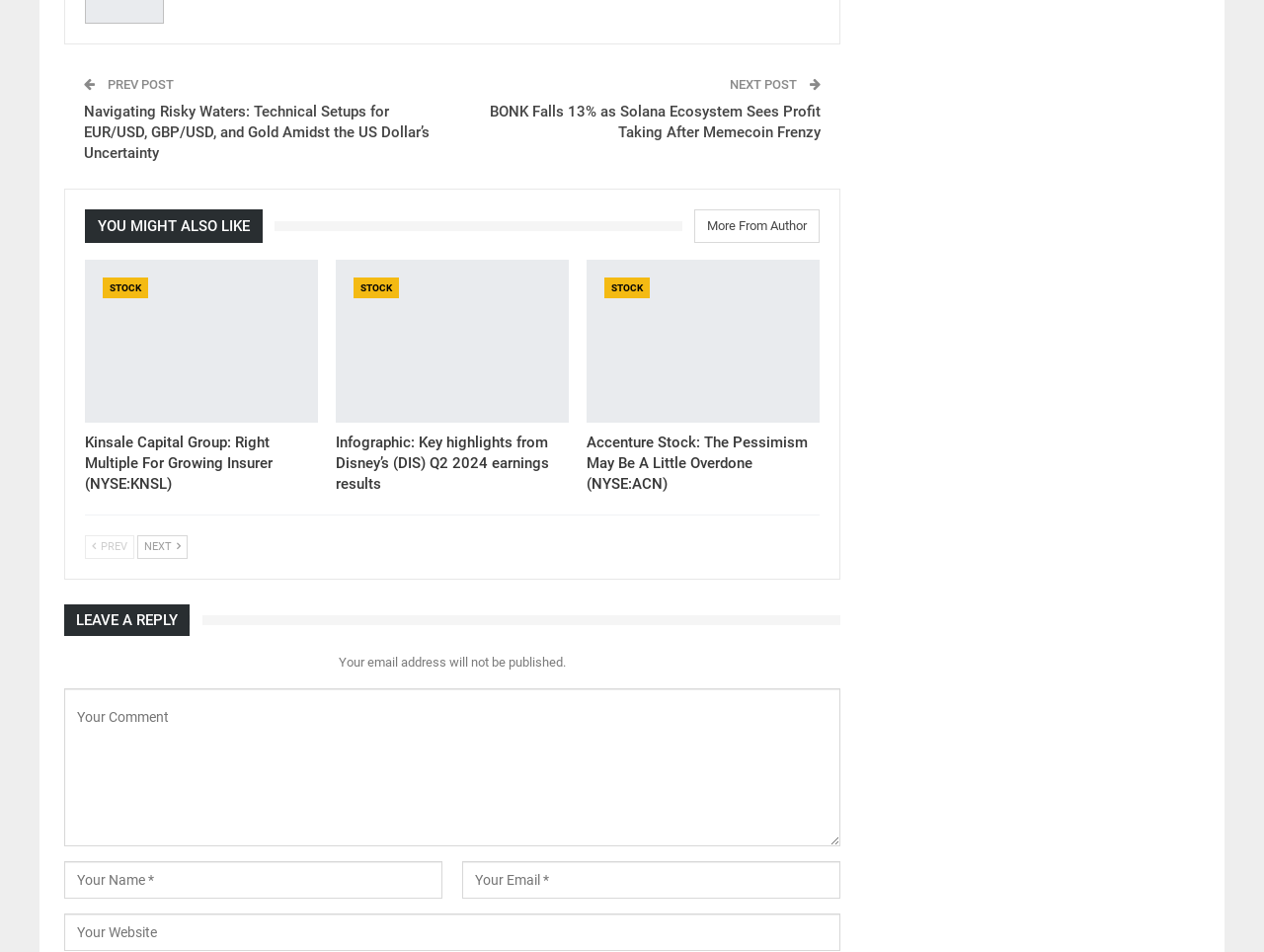Determine the bounding box coordinates of the section to be clicked to follow the instruction: "Leave a comment". The coordinates should be given as four float numbers between 0 and 1, formatted as [left, top, right, bottom].

[0.051, 0.723, 0.665, 0.889]